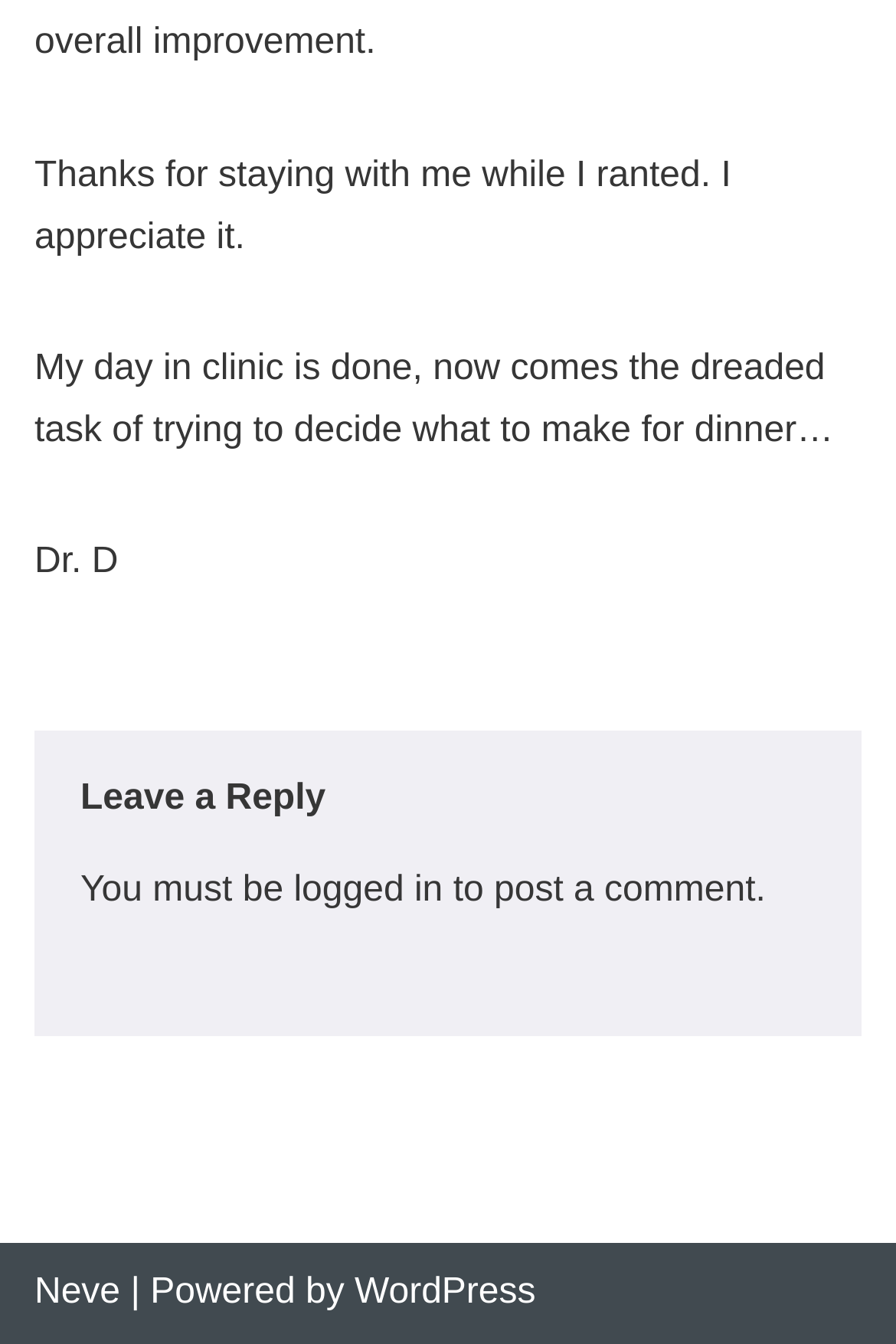Using the image as a reference, answer the following question in as much detail as possible:
What is the blogger thinking about after clinic?

After clinic, the blogger is thinking about what to make for dinner, as indicated by the StaticText element with the text 'My day in clinic is done, now comes the dreaded task of trying to decide what to make for dinner…' at coordinates [0.038, 0.26, 0.93, 0.335].